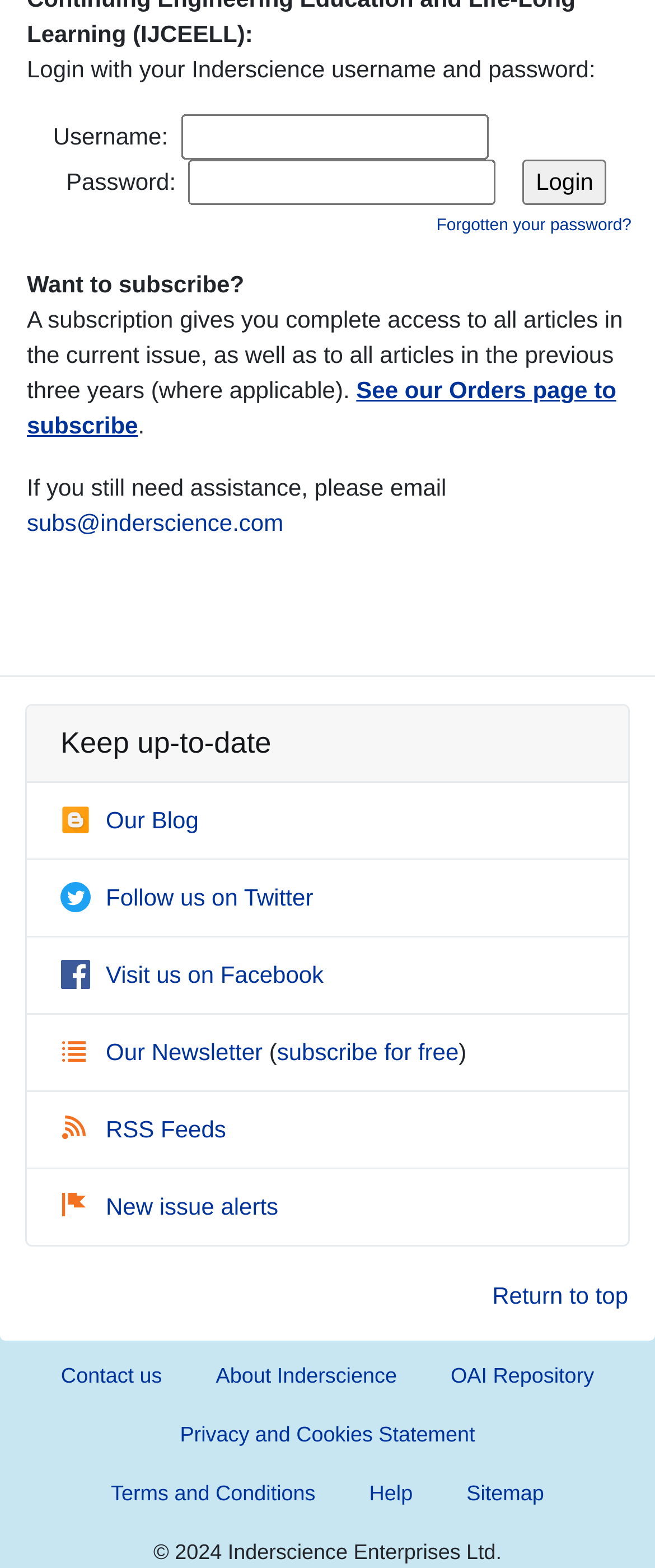Specify the bounding box coordinates of the area to click in order to execute this command: 'Subscribe to the newsletter'. The coordinates should consist of four float numbers ranging from 0 to 1, and should be formatted as [left, top, right, bottom].

[0.423, 0.662, 0.7, 0.679]